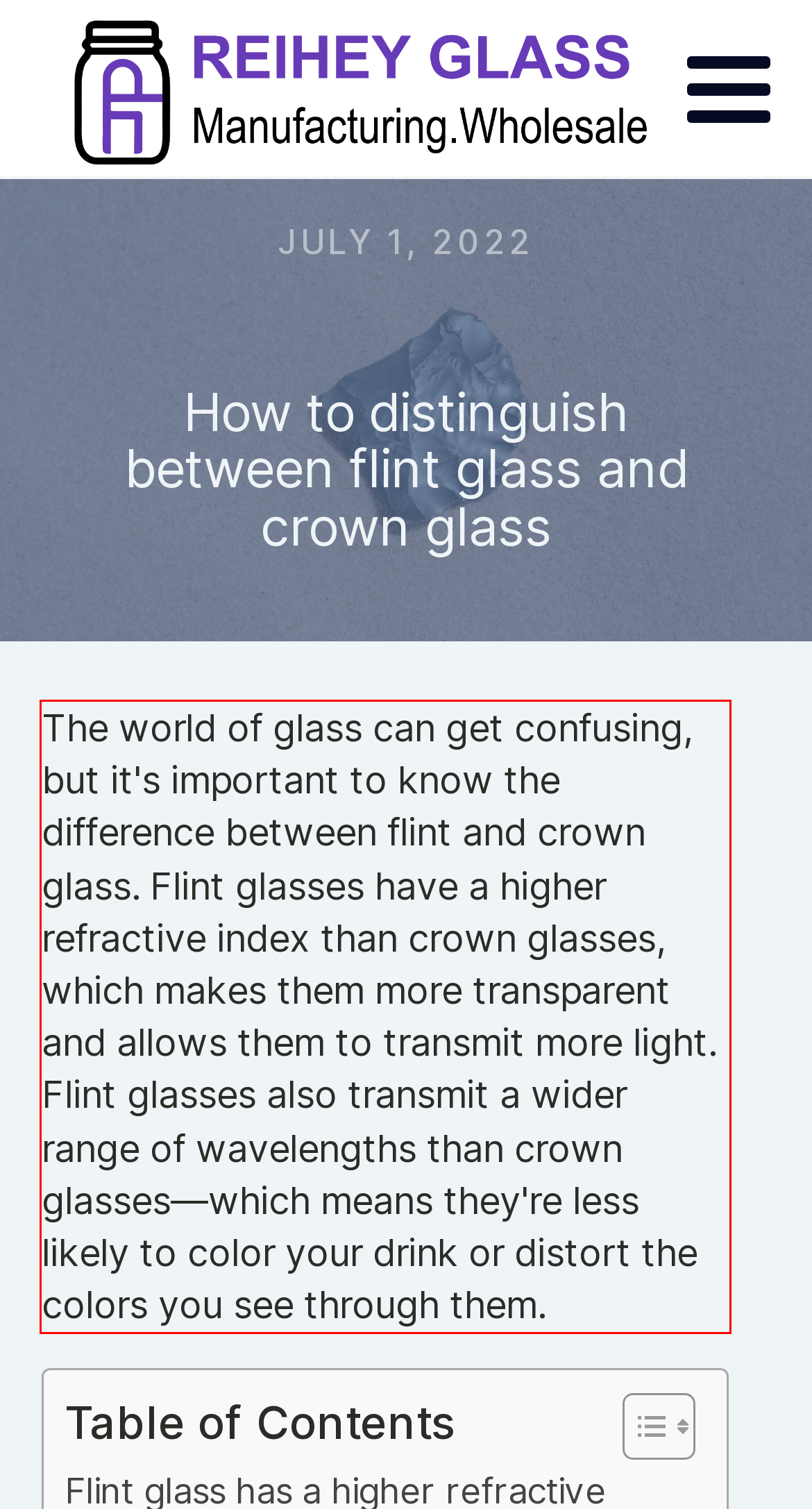With the given screenshot of a webpage, locate the red rectangle bounding box and extract the text content using OCR.

The world of glass can get confusing, but it's important to know the difference between flint and crown glass. Flint glasses have a higher refractive index than crown glasses, which makes them more transparent and allows them to transmit more light. Flint glasses also transmit a wider range of wavelengths than crown glasses—which means they're less likely to color your drink or distort the colors you see through them.